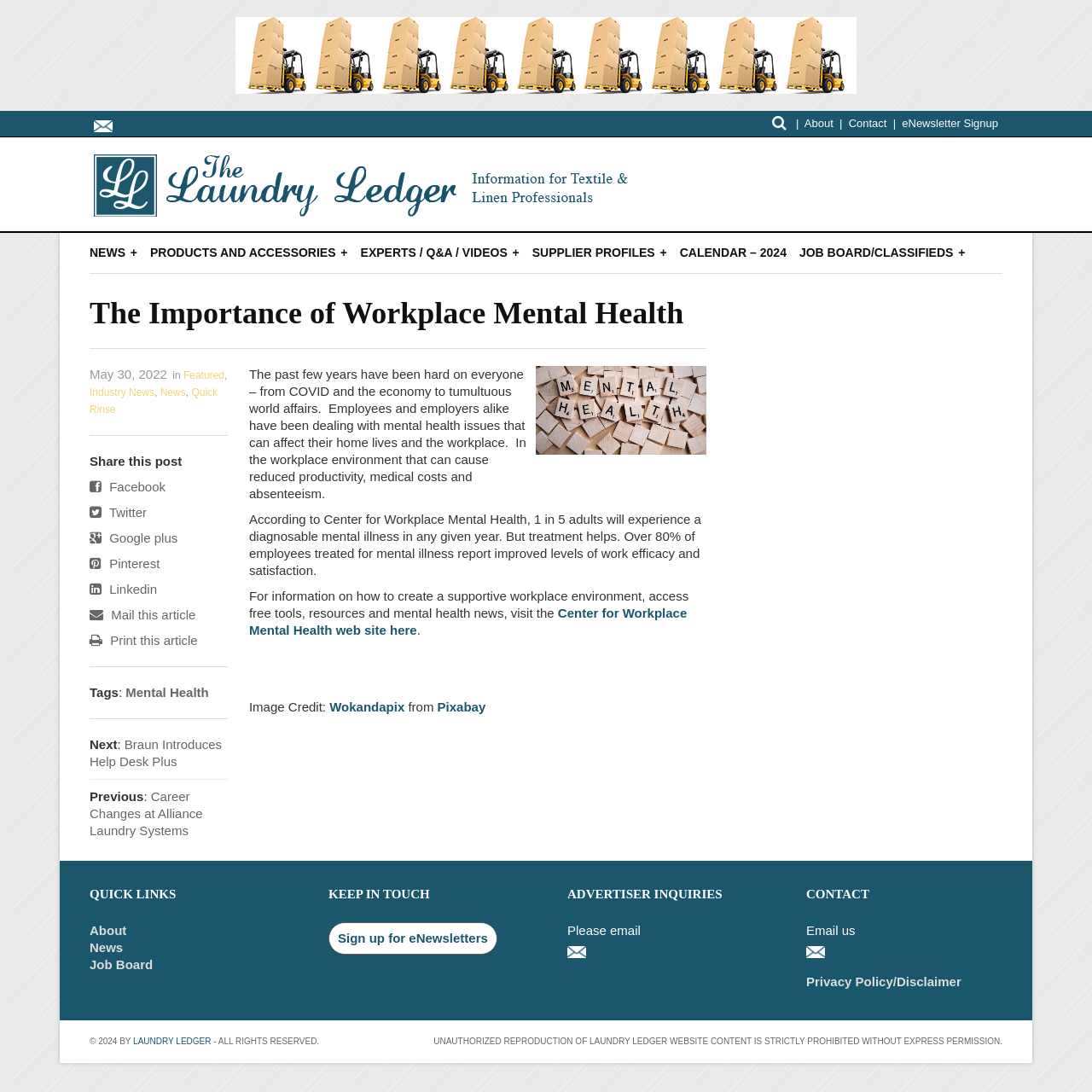What is the purpose of the 'QUICK LINKS' section?
Give a thorough and detailed response to the question.

The 'QUICK LINKS' section is located in the footer section of the webpage and provides links to important pages such as 'About', 'News', and 'Job Board'. The purpose of this section is to provide quick access to these important pages, allowing users to easily navigate to them.